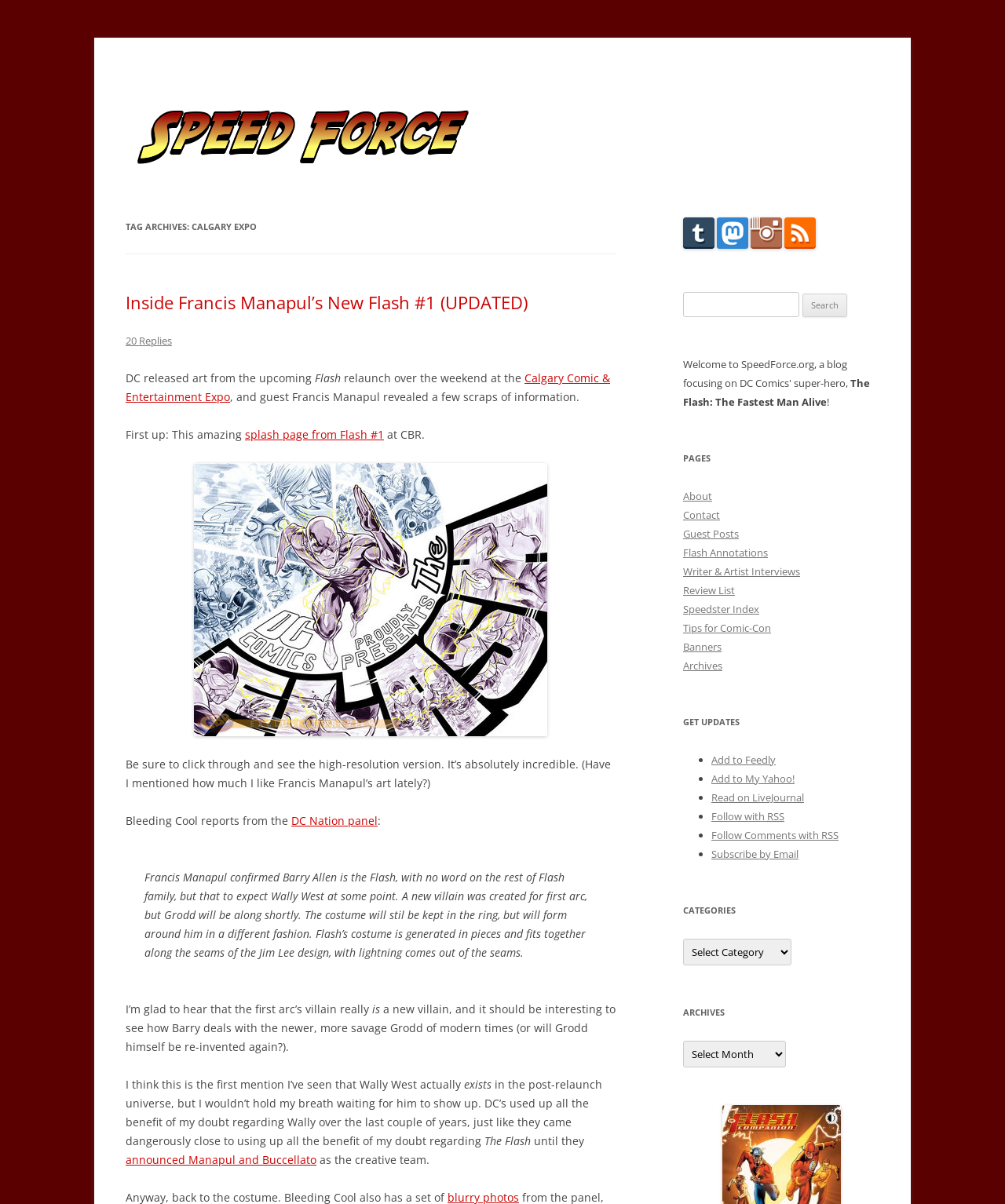Describe all the visual and textual components of the webpage comprehensively.

The webpage is about the Calgary Expo Archives, specifically focused on the Flash, with the title "Speed Force" at the top. Below the title, there is a heading that reads "Tracking the Flash – the Fastest Man Alive". 

On the top-left side, there is a link to "Speed Force" with an associated image. Below this, there is a header section with a heading "TAG ARCHIVES: CALGARY EXPO". This section contains several links and text, including an article titled "Inside Francis Manapul’s New Flash #1 (UPDATED)" with a link to the article and a comment count of 20. There is also a paragraph of text discussing the Calgary Comic & Entertainment Expo and Francis Manapul's art.

Further down, there is a blockquote section with a quote from Francis Manapul about the Flash, including information about the new villain and Wally West. The section also includes several paragraphs of text discussing the Flash and Wally West.

On the top-right side, there are links to social media platforms, including Tumblr, Mastodon, Instagram, and RSS, each with an associated image. Below this, there is a search bar with a placeholder text "Search for:".

The middle section of the page contains several headings, including "PAGES", "GET UPDATES", and "CATEGORIES". The "PAGES" section has links to various pages, such as "About", "Contact", and "Flash Annotations". The "GET UPDATES" section has links to subscribe to the page via Feedly, My Yahoo!, LiveJournal, and RSS. The "CATEGORIES" section has a combobox to select categories.

At the bottom of the page, there is a heading "ARCHIVES" with no associated links or text.